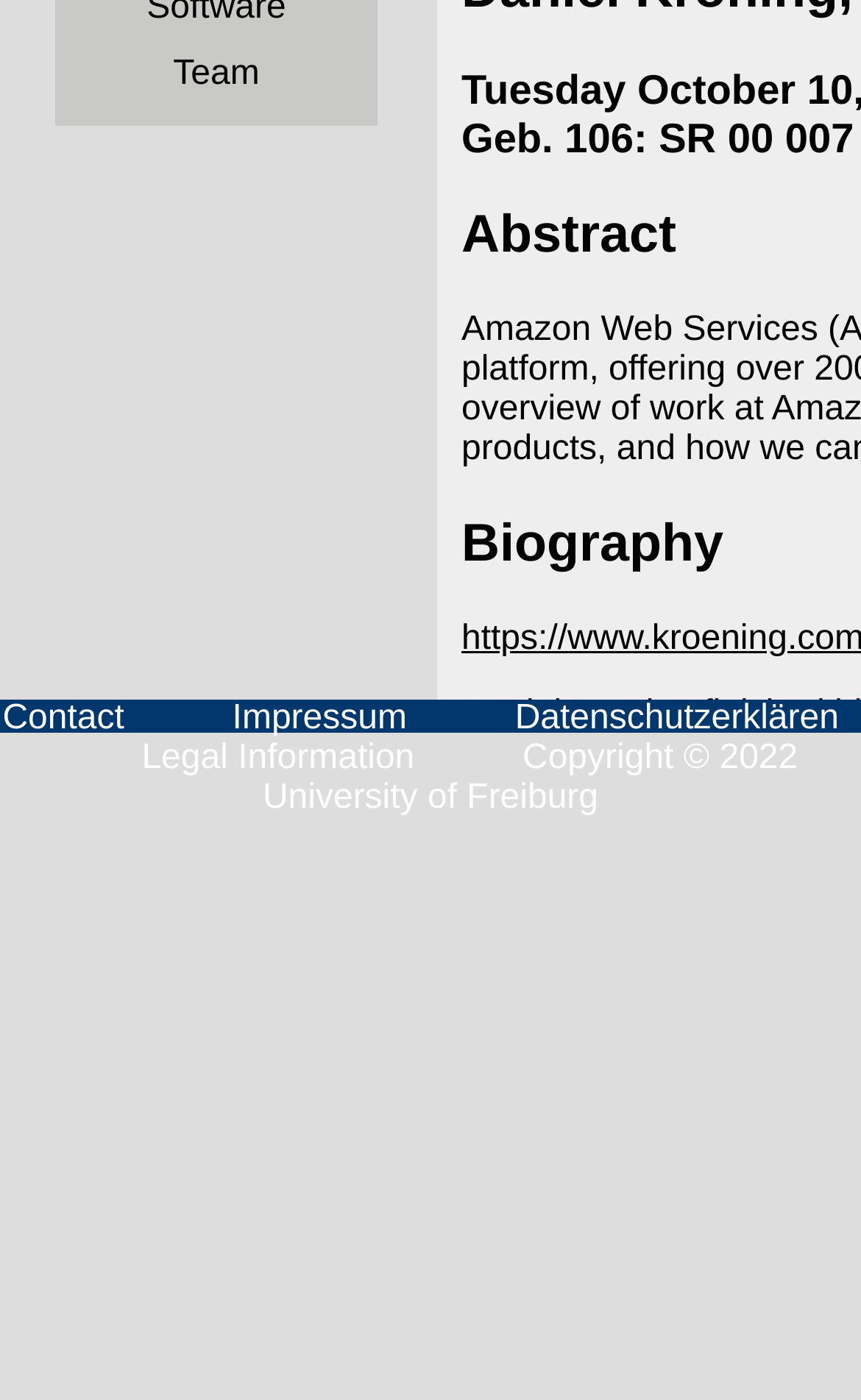From the screenshot, find the bounding box of the UI element matching this description: "Impressum". Supply the bounding box coordinates in the form [left, top, right, bottom], each a float between 0 and 1.

[0.27, 0.5, 0.473, 0.527]